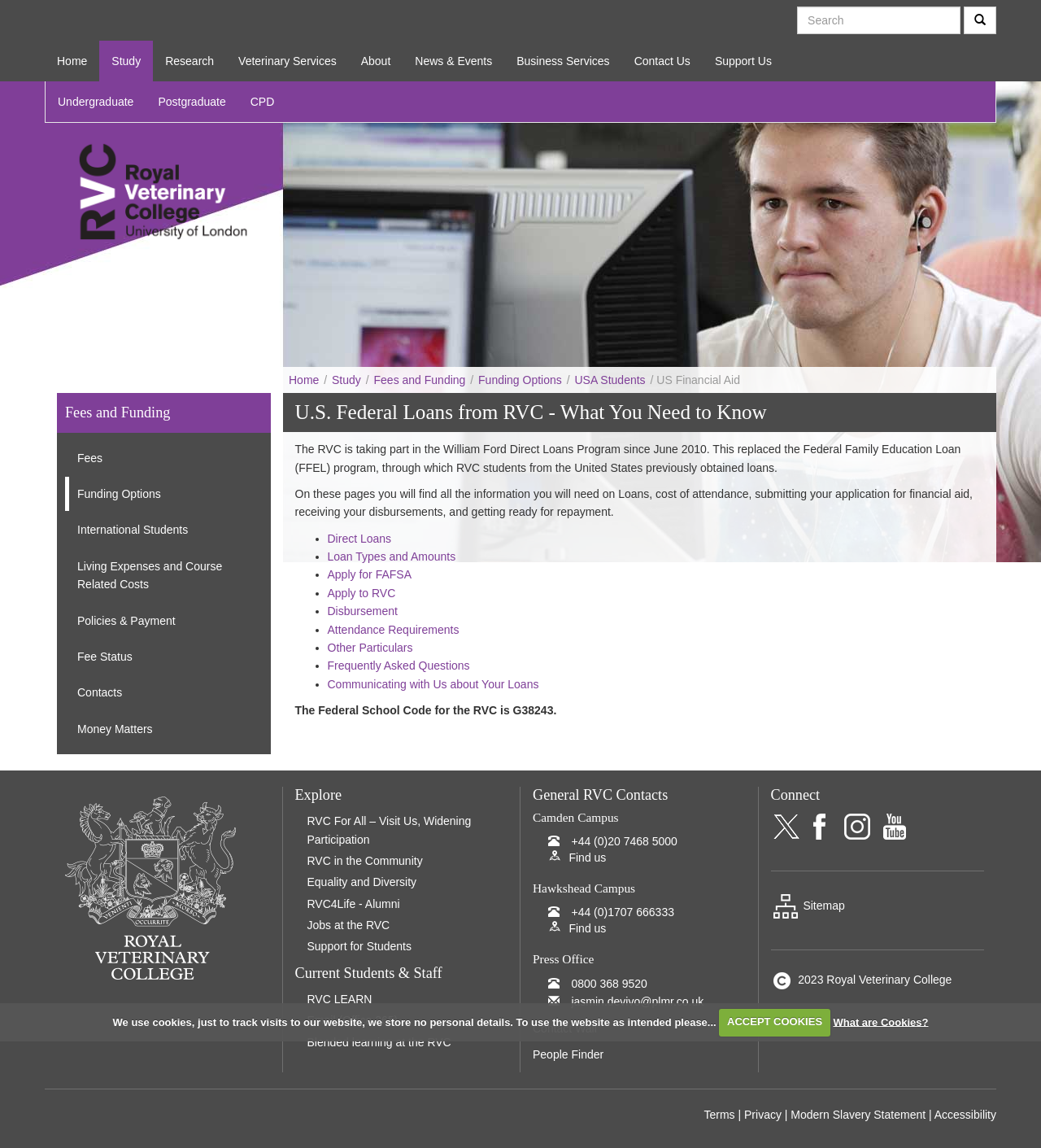Identify the bounding box coordinates of the part that should be clicked to carry out this instruction: "go to home page".

[0.043, 0.035, 0.096, 0.071]